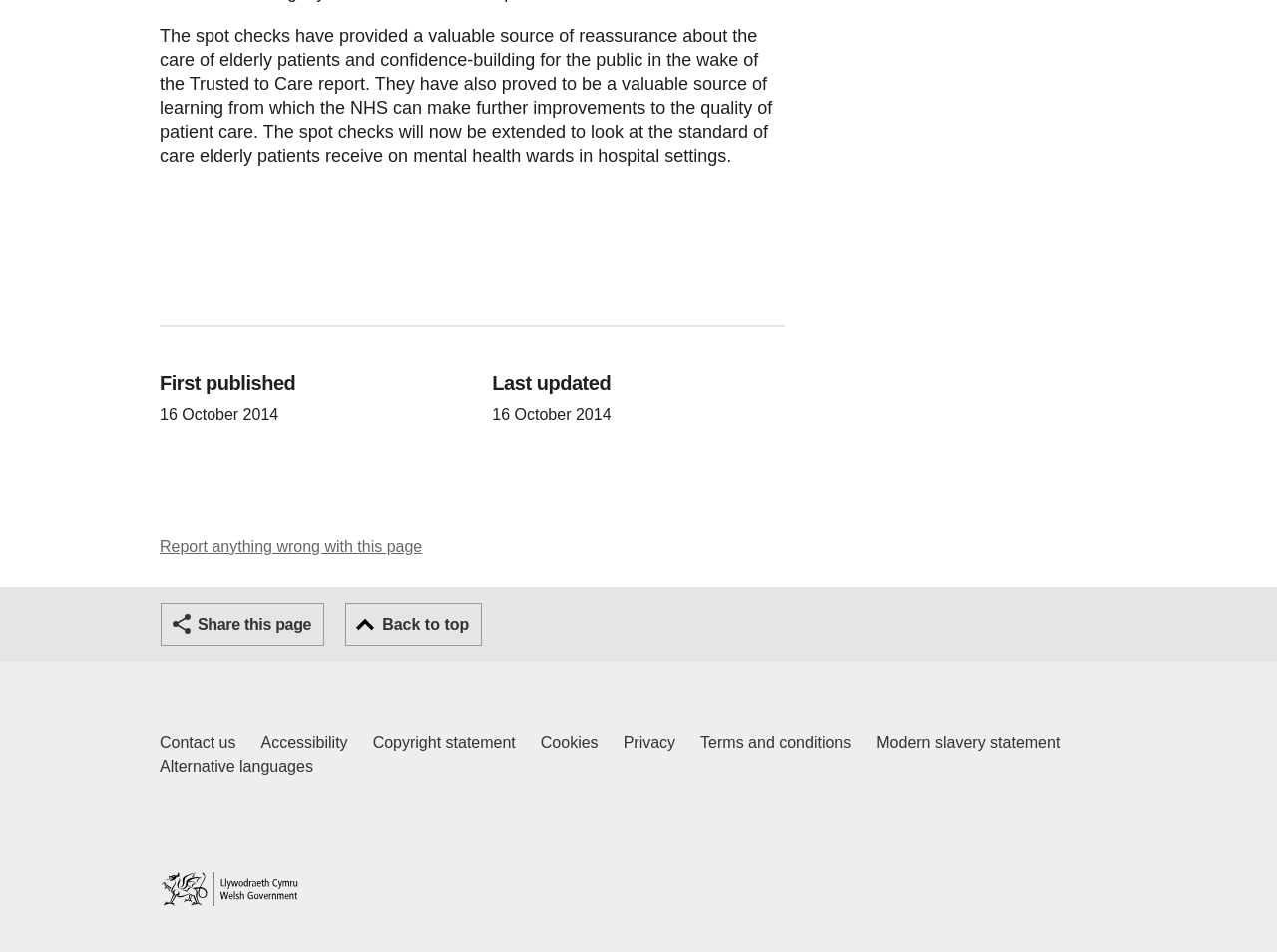When was the webpage first published?
Provide a short answer using one word or a brief phrase based on the image.

16 October 2014